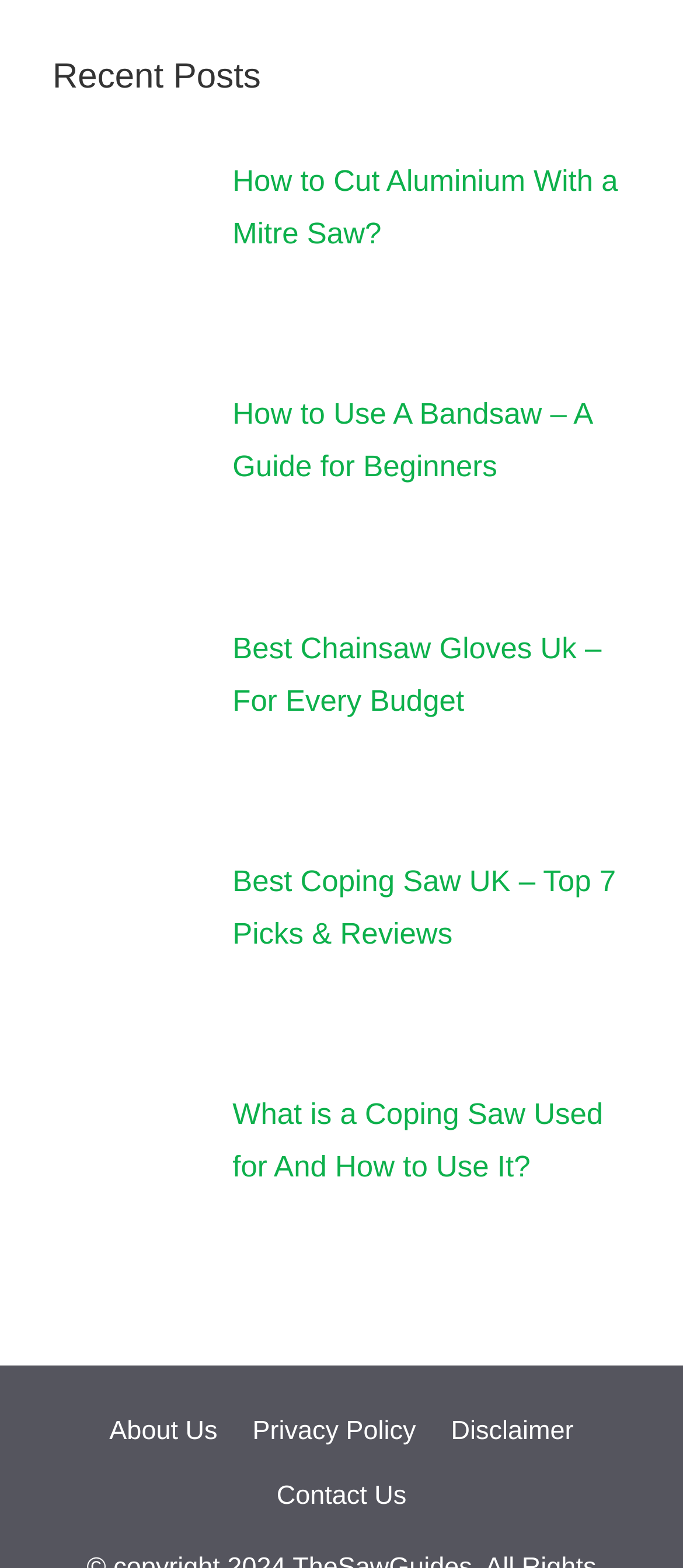Determine the bounding box coordinates of the section I need to click to execute the following instruction: "learn about best chainsaw gloves". Provide the coordinates as four float numbers between 0 and 1, i.e., [left, top, right, bottom].

[0.34, 0.403, 0.881, 0.457]